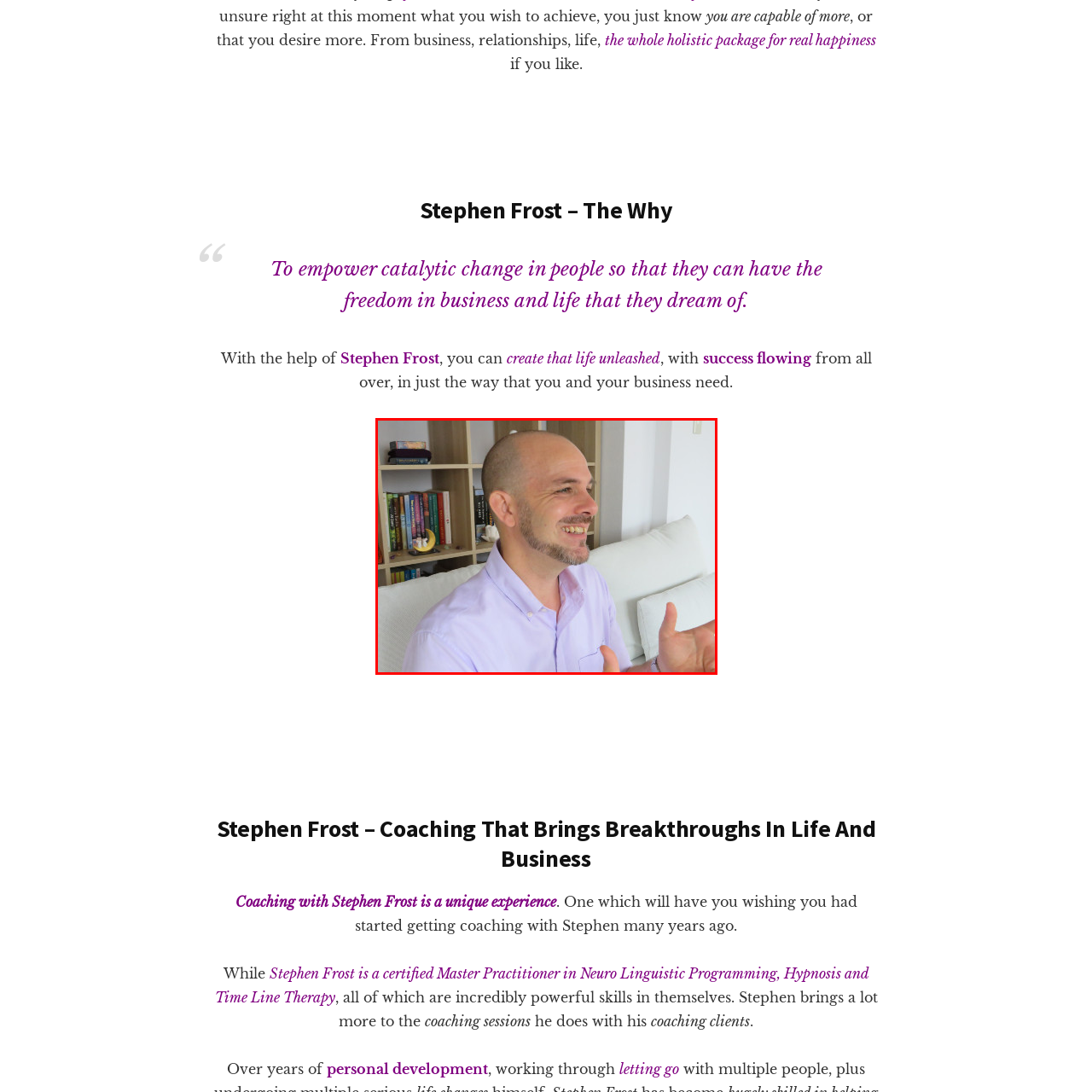Take a close look at the image outlined in red and answer the ensuing question with a single word or phrase:
What is in the background of the image?

Shelves filled with books